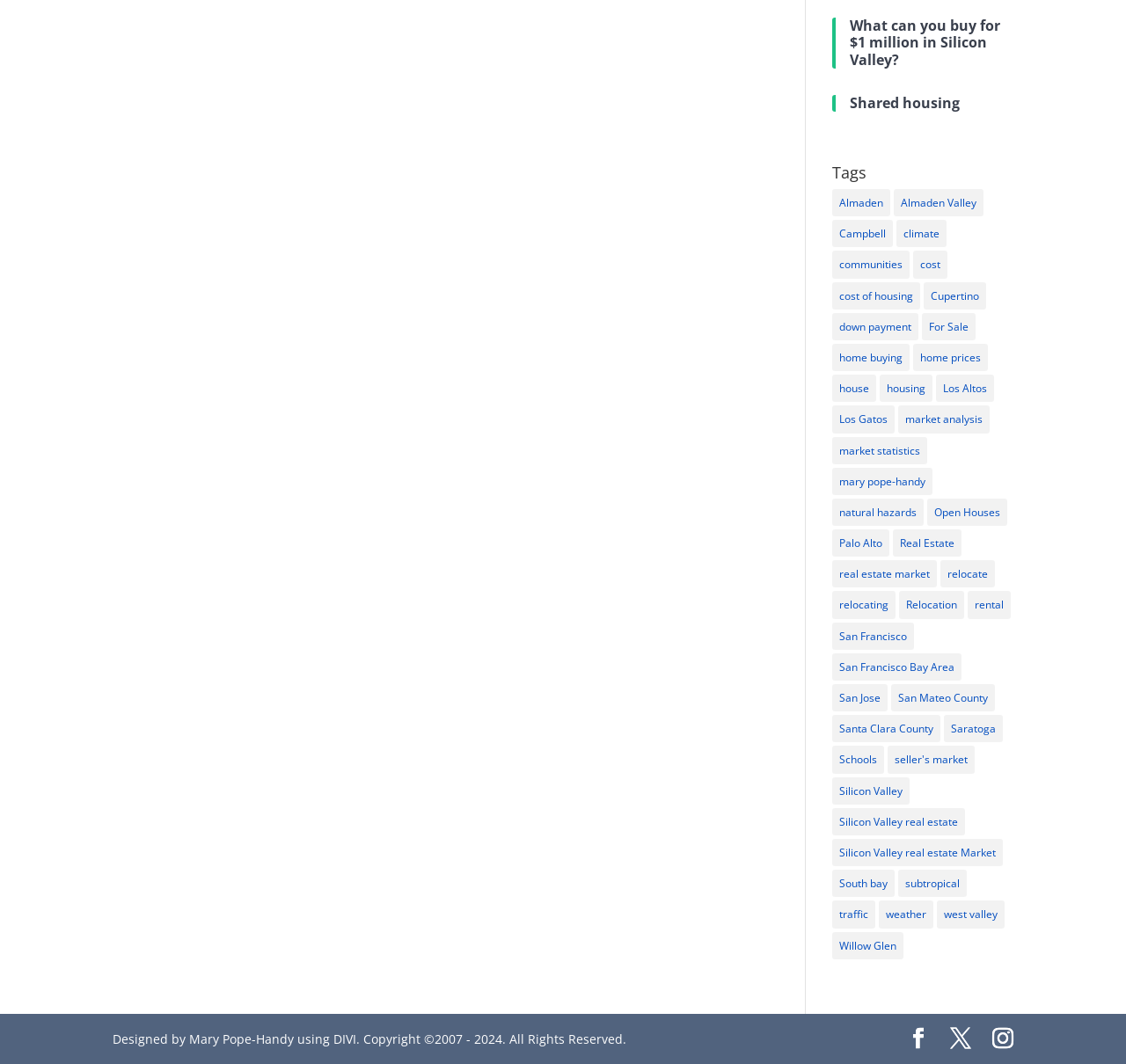How many items are related to 'Los Gatos'?
From the screenshot, supply a one-word or short-phrase answer.

18